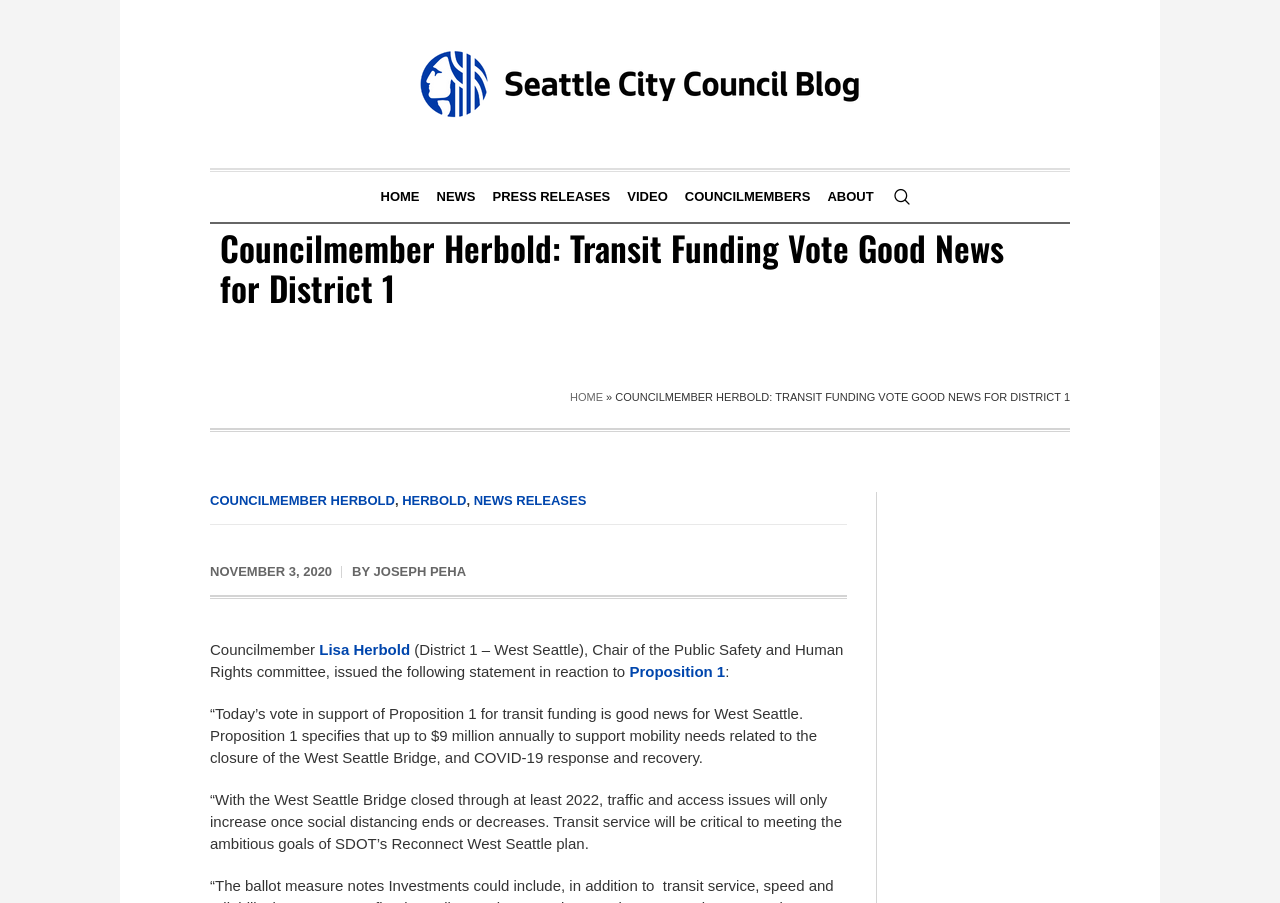Please identify the bounding box coordinates of the region to click in order to complete the given instruction: "Read the news release". The coordinates should be four float numbers between 0 and 1, i.e., [left, top, right, bottom].

[0.37, 0.546, 0.458, 0.563]